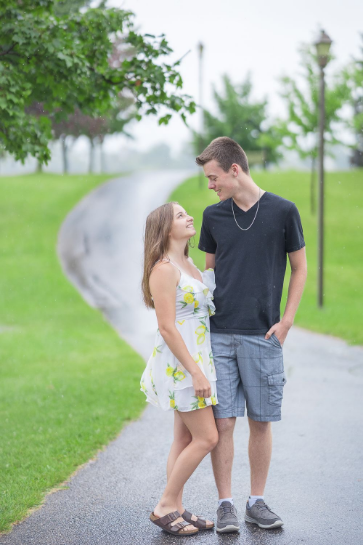Generate an elaborate caption for the image.

A young couple shares a joyful moment in a lush, green park, surrounded by soft rain that adds a romantic ambiance to the scene. The girl, dressed in a bright white dress adorned with yellow lemon patterns, stands barefoot while smiling up at the boy, who is wearing a simple black t-shirt and gray shorts. With a playful expression, he looks down at her, reflecting warmth and affection. In the background, a winding pathway surrounded by trees and lampposts creates a serene atmosphere, hinting at a peaceful stroll. The cascading leaves and gentle drizzle enhance the couple's intimate exchange, capturing the essence of a carefree summer day together.